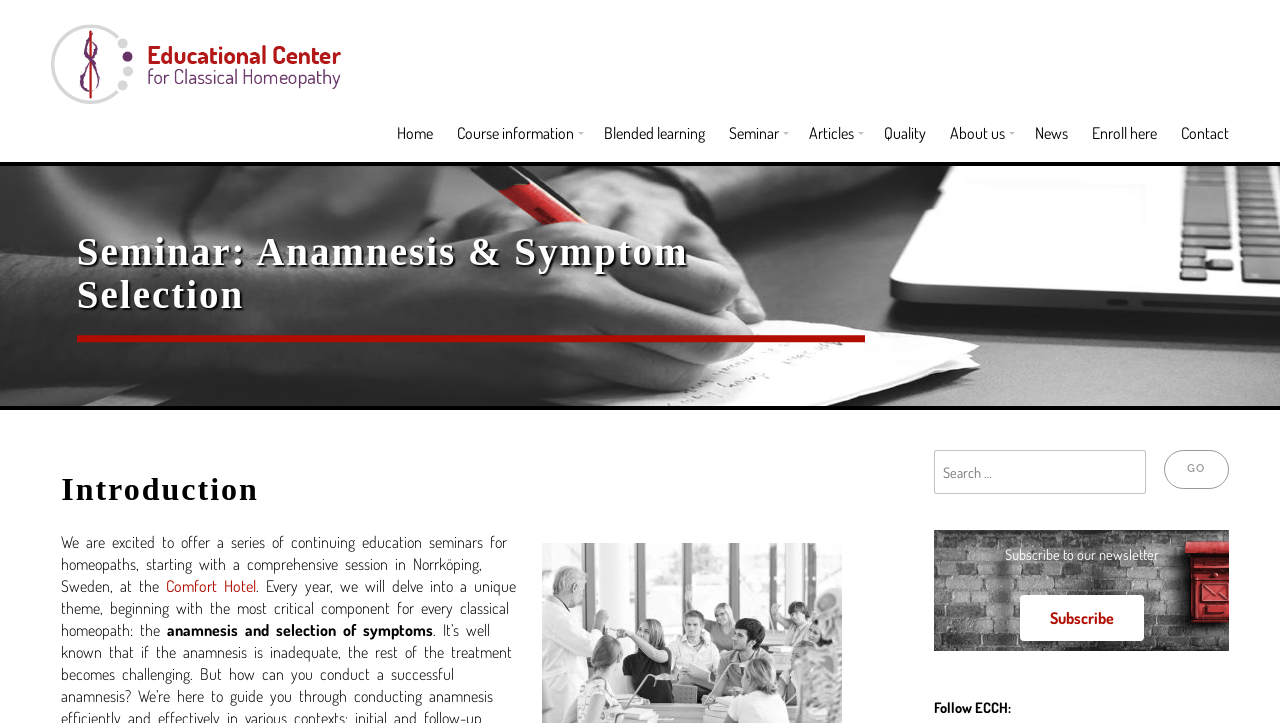Determine the bounding box coordinates for the clickable element required to fulfill the instruction: "contact us". Provide the coordinates as four float numbers between 0 and 1, i.e., [left, top, right, bottom].

[0.913, 0.144, 0.96, 0.224]